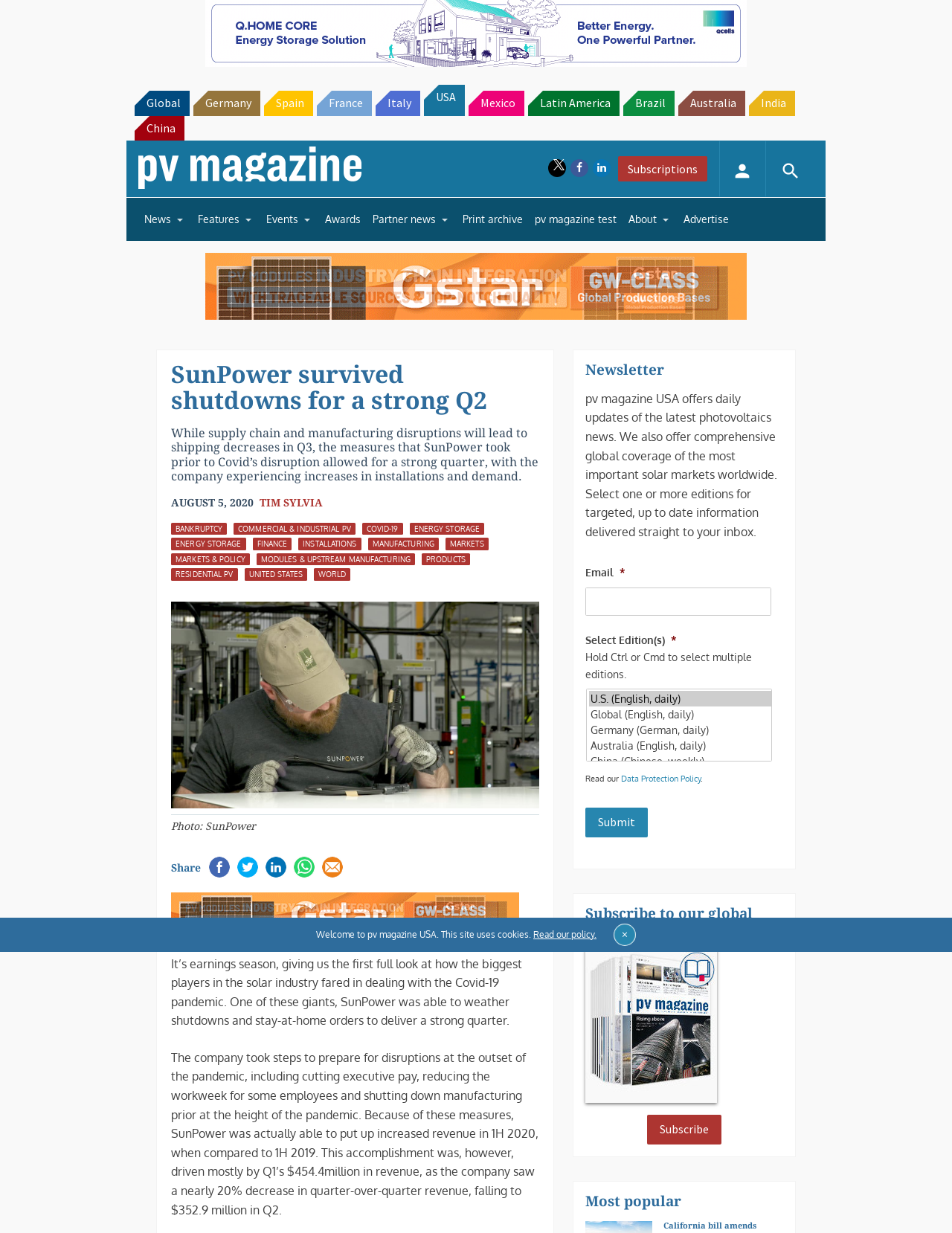Please find the bounding box coordinates of the element's region to be clicked to carry out this instruction: "Click on the 'News' link".

[0.145, 0.165, 0.202, 0.19]